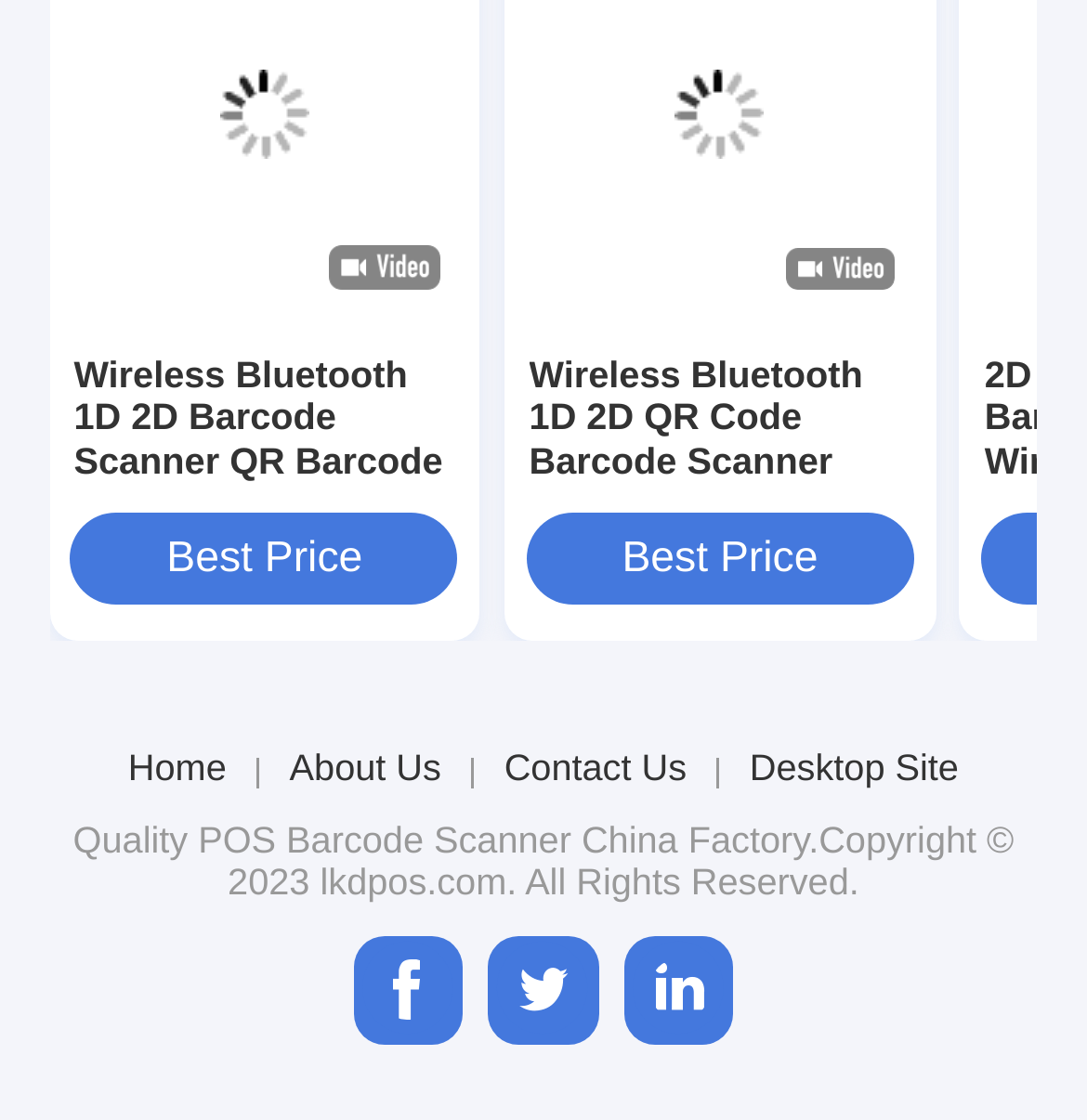Could you please study the image and provide a detailed answer to the question:
What is the copyright year of the website?

The StaticText element at the bottom of the page contains the copyright information, which includes the year 2023, indicating that the copyright year of the website is 2023.